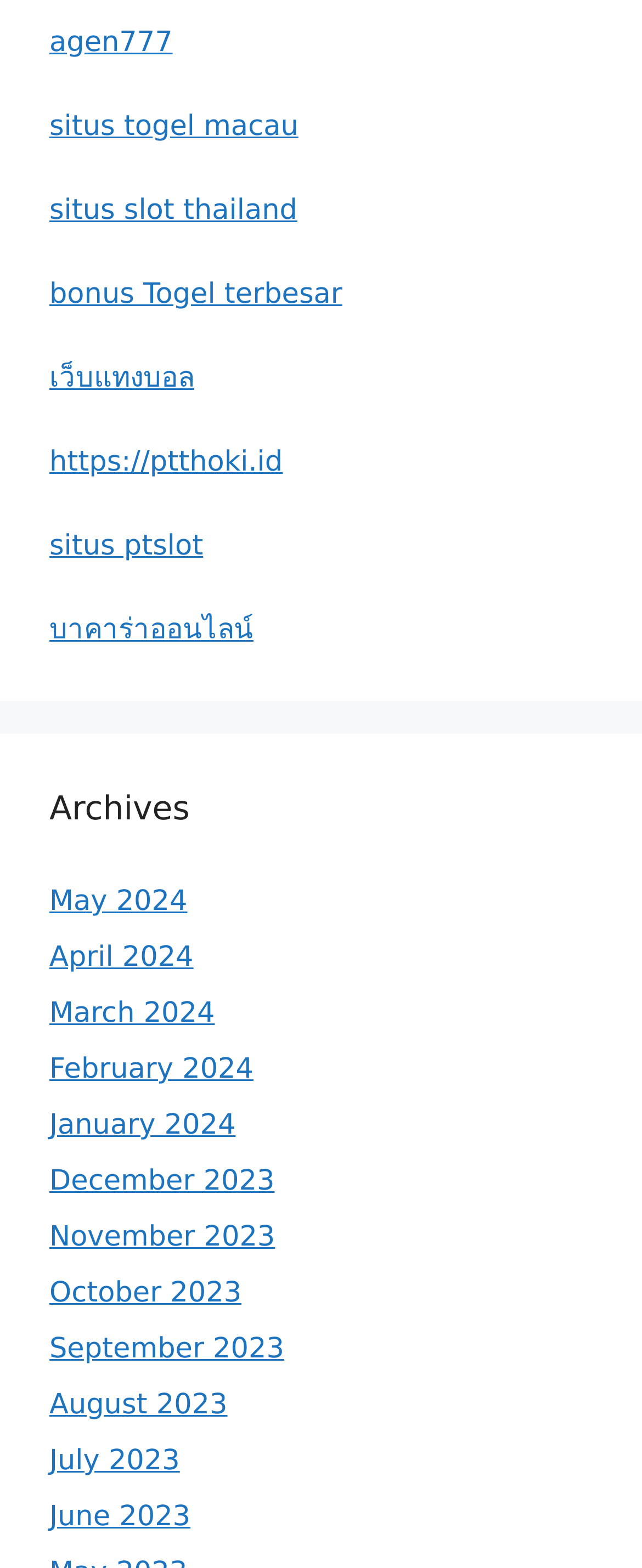Please answer the following question using a single word or phrase: 
What language is the fifth link written in?

Thai